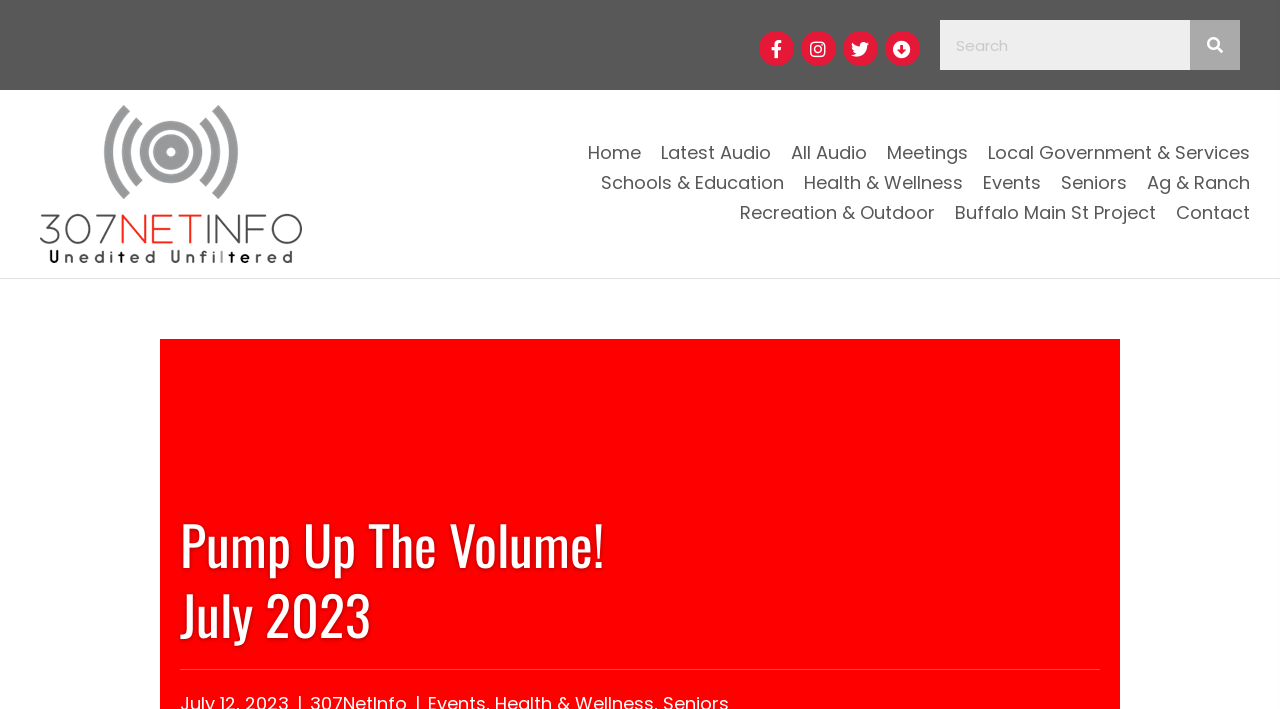What is the purpose of the search form?
Refer to the screenshot and deliver a thorough answer to the question presented.

I found a search form on the top right corner of the webpage, which consists of a search box and a search button. The purpose of this form is to allow users to search for specific content within the website.